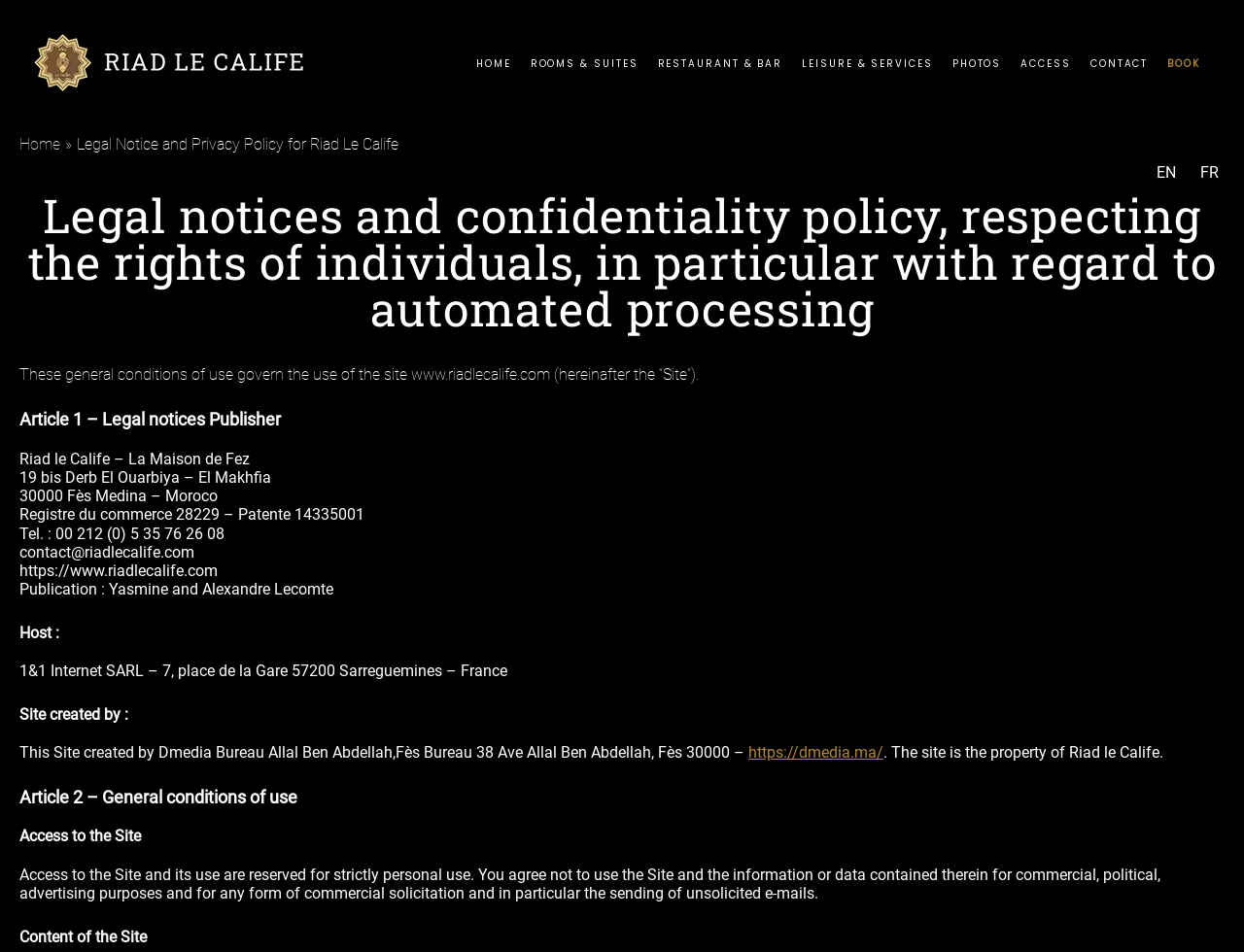Kindly determine the bounding box coordinates of the area that needs to be clicked to fulfill this instruction: "Click on CONTACT".

[0.869, 0.063, 0.931, 0.073]